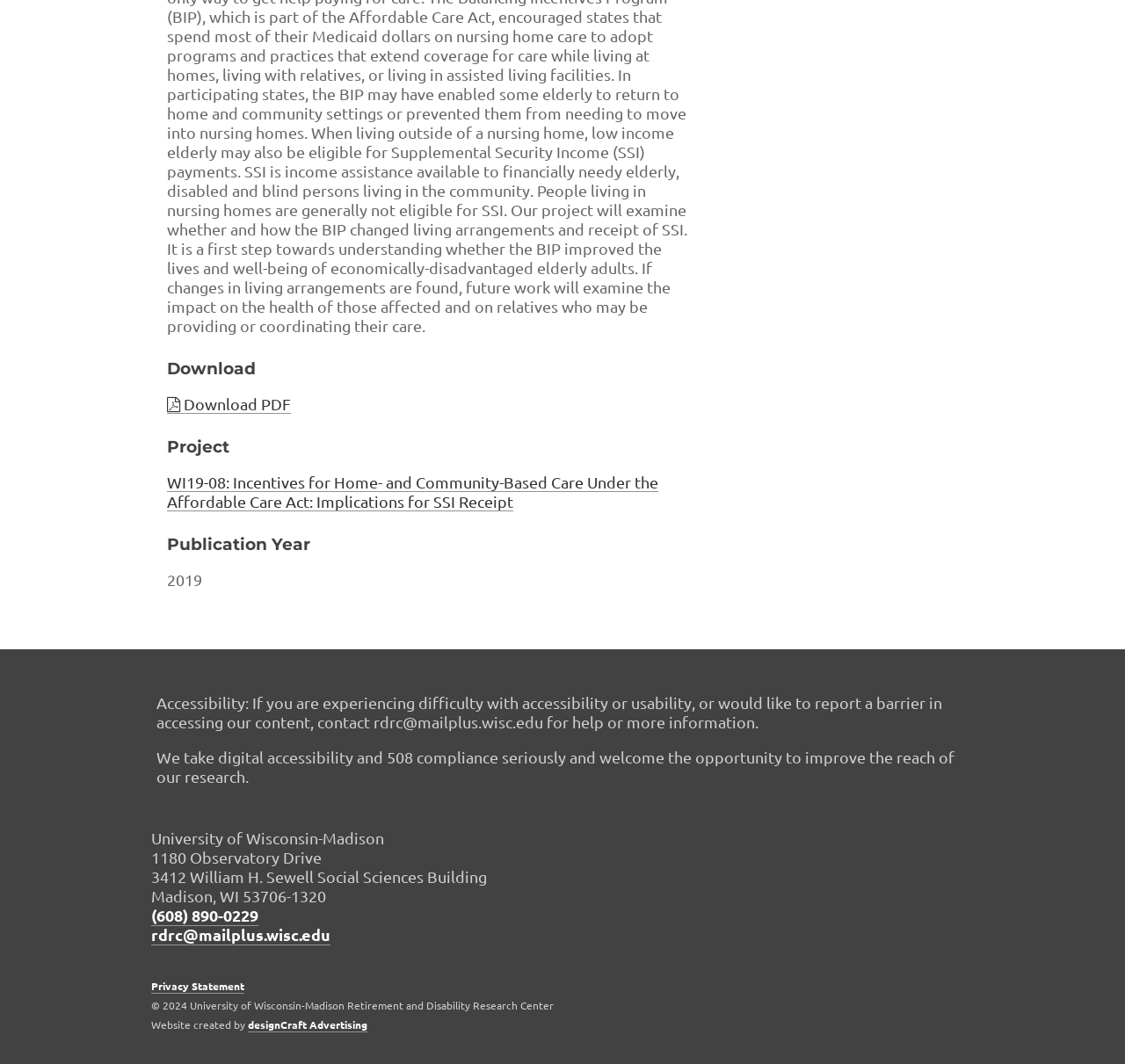Give the bounding box coordinates for the element described as: "rdrc@mailplus.wisc.edu".

[0.134, 0.869, 0.294, 0.889]